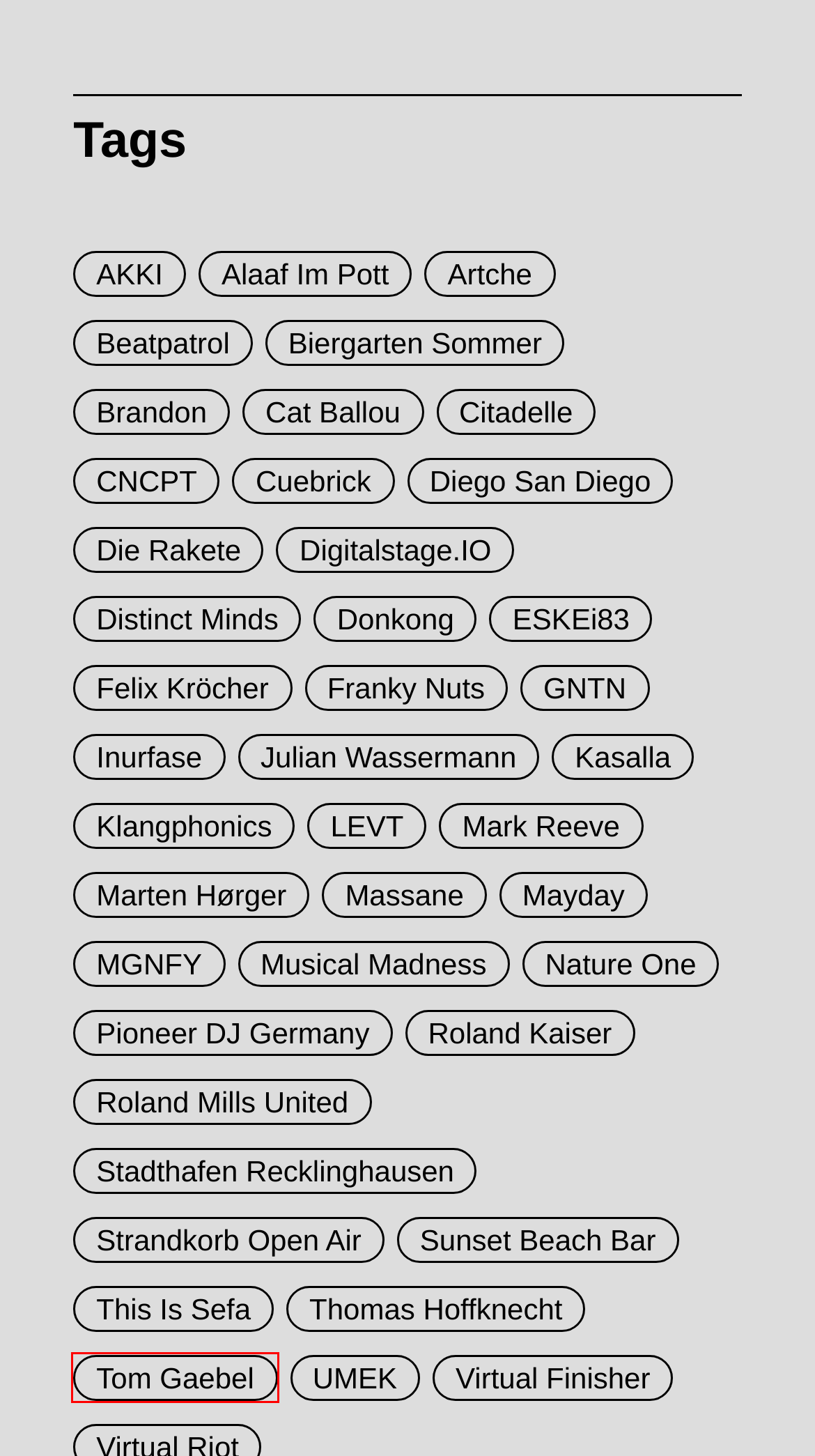You see a screenshot of a webpage with a red bounding box surrounding an element. Pick the webpage description that most accurately represents the new webpage after interacting with the element in the red bounding box. The options are:
A. Stadthafen Recklinghausen - MGNFY
B. Cuebrick - MGNFY
C. MGNFY - MGNFY
D. GNTN - MGNFY
E. Mayday - MGNFY
F. Roland Mills United - MGNFY
G. Tom Gaebel - MGNFY
H. CNCPT - MGNFY

G